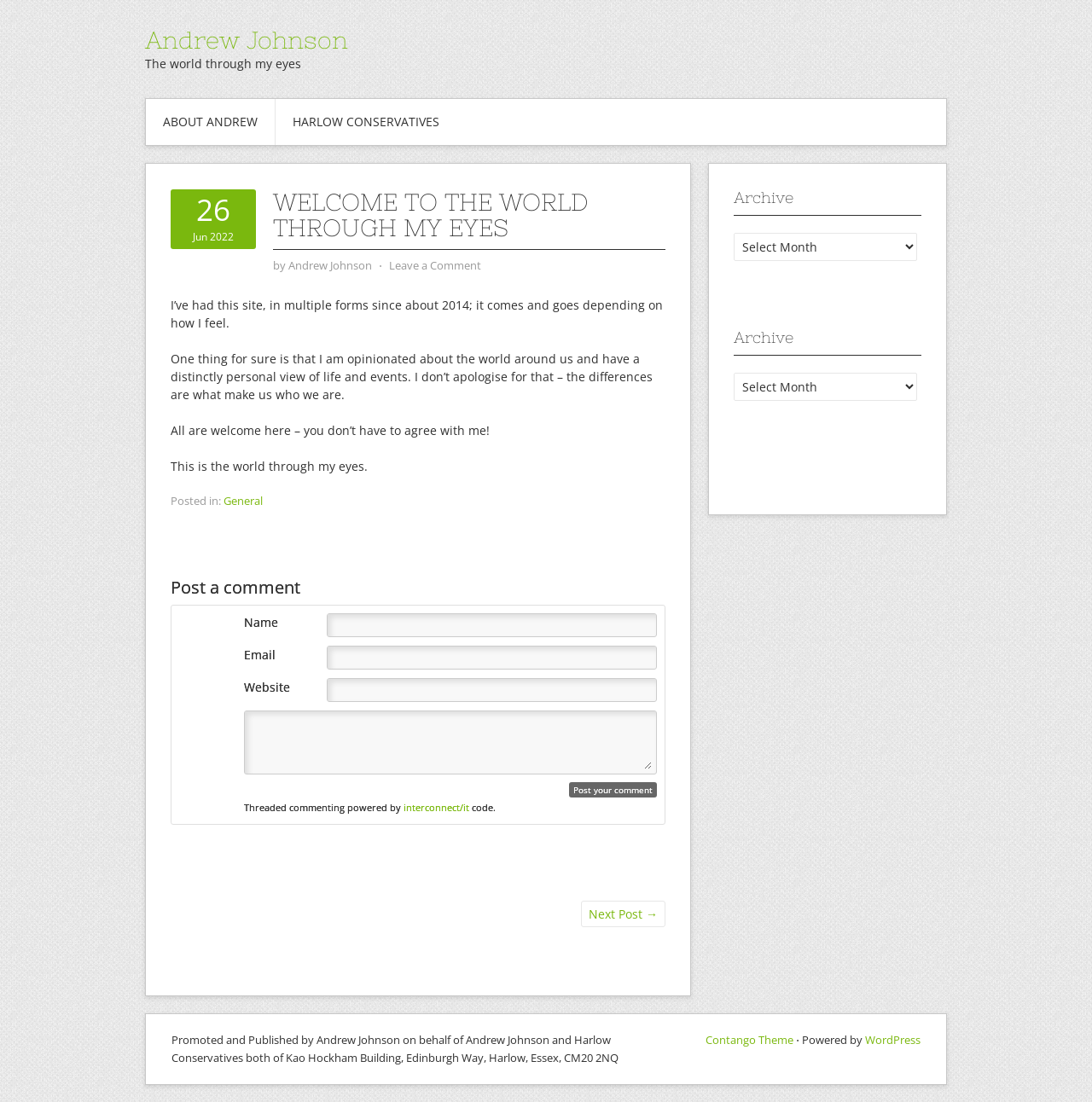Determine the bounding box coordinates for the clickable element required to fulfill the instruction: "Click on the 'Post your comment' button". Provide the coordinates as four float numbers between 0 and 1, i.e., [left, top, right, bottom].

[0.521, 0.71, 0.602, 0.724]